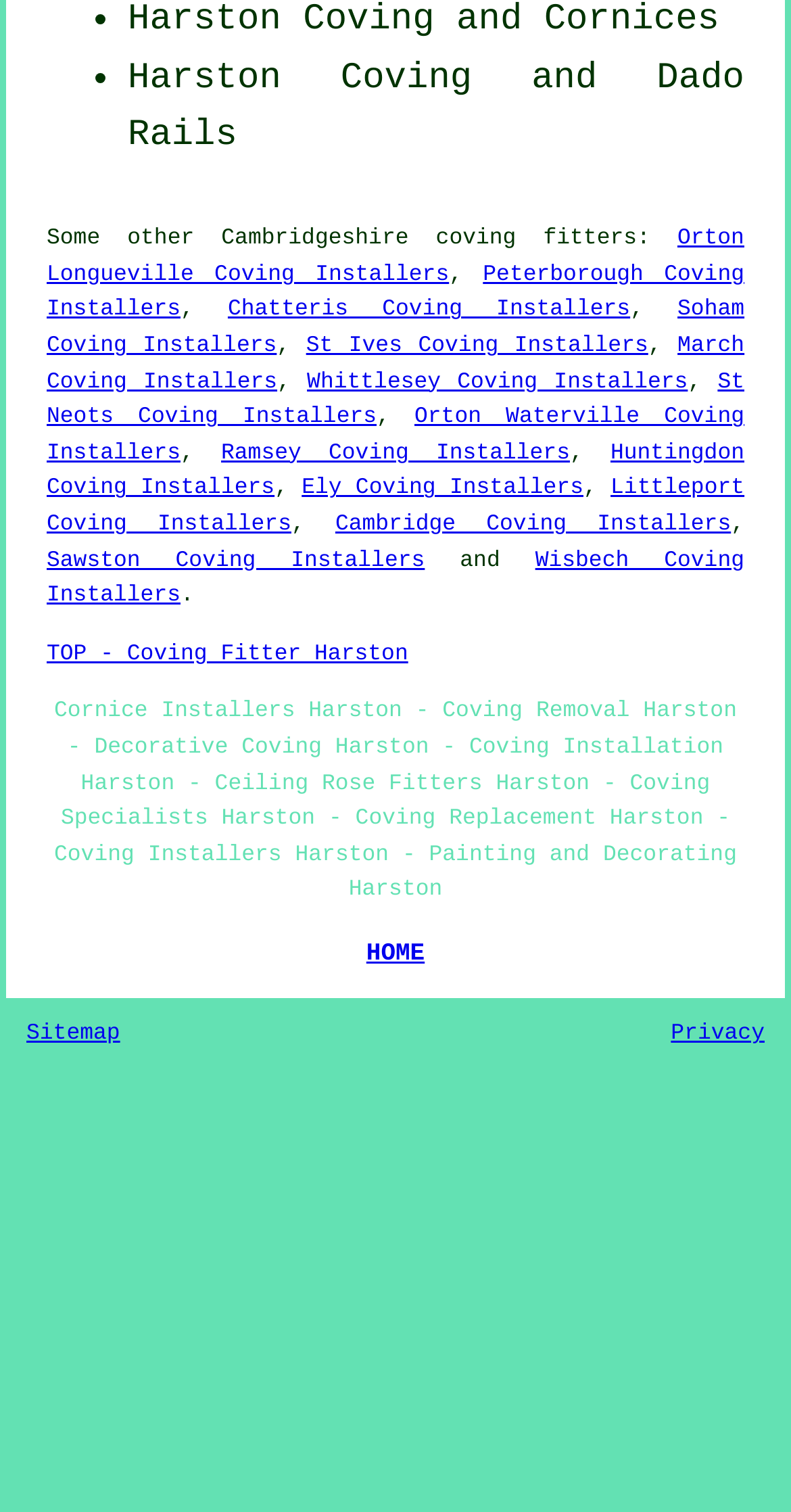Look at the image and give a detailed response to the following question: What is the purpose of the 'TOP - Coving Fitter Harston' link?

The 'TOP - Coving Fitter Harston' link is likely a anchor link that, when clicked, will take the user to the top of the webpage, allowing them to quickly navigate back to the beginning of the page.